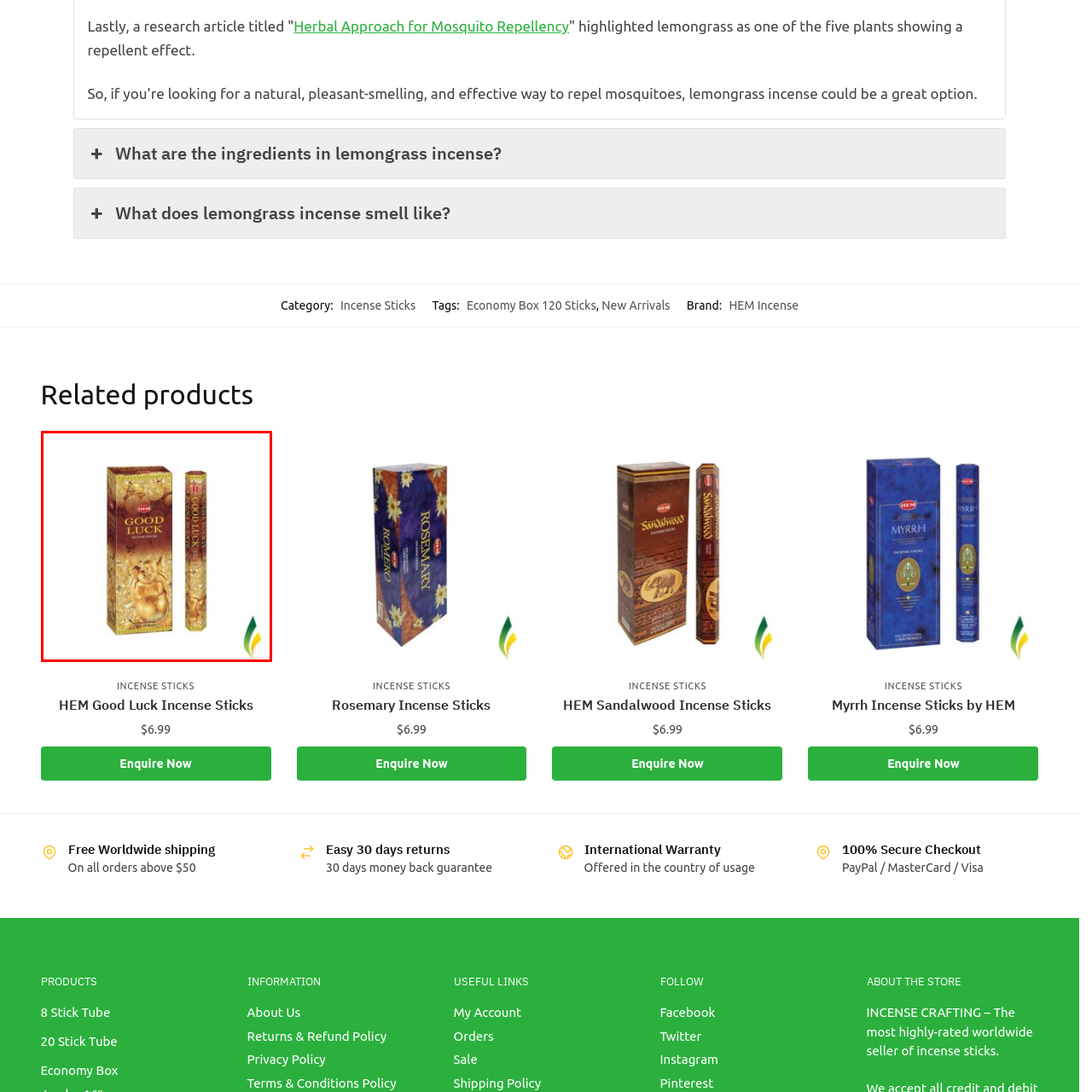What is the significance of the pig illustration?
Observe the image enclosed by the red boundary and respond with a one-word or short-phrase answer.

Good fortune